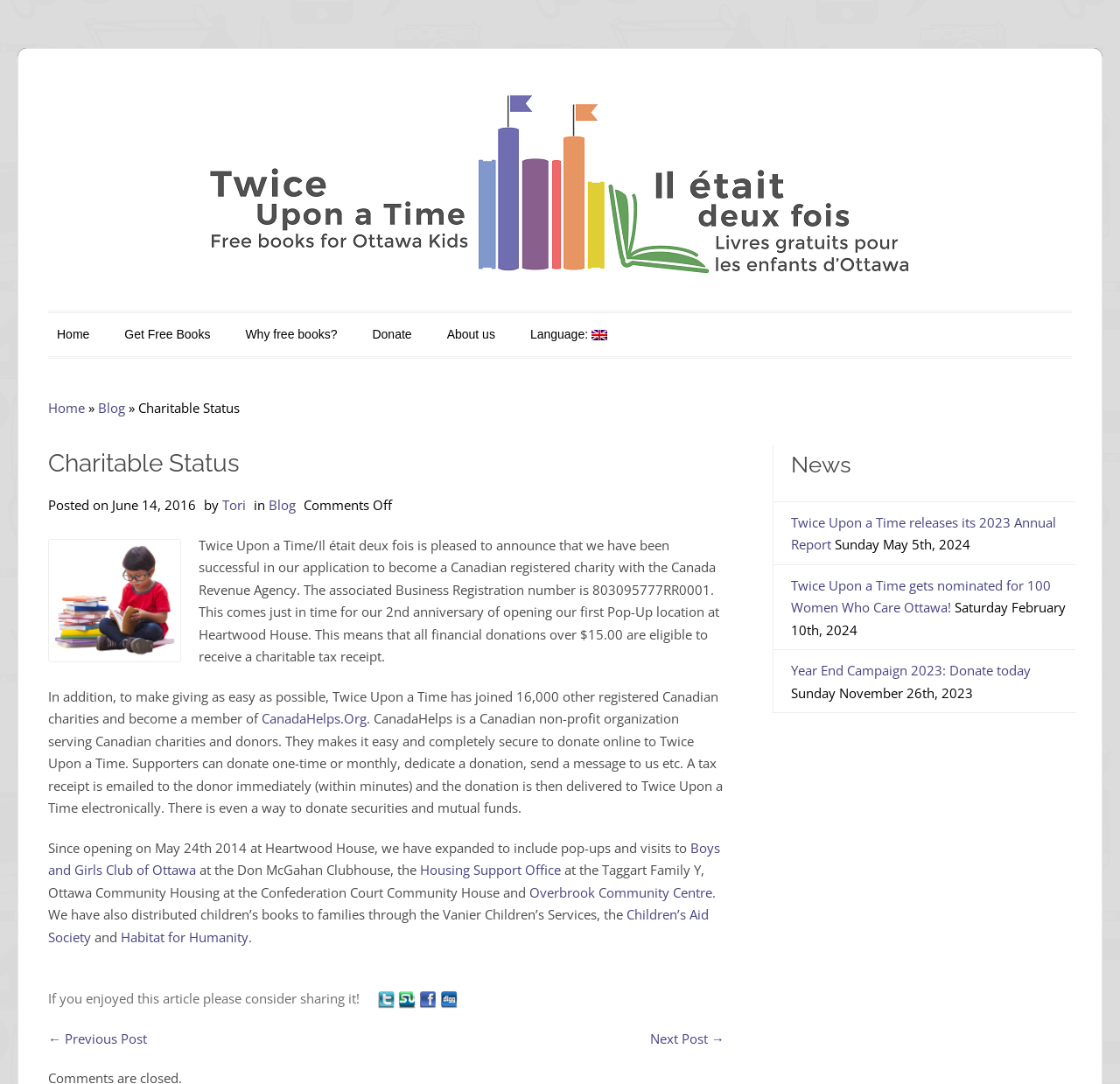Give a one-word or one-phrase response to the question:
What is the Business Registration number of the charity?

803095777RR0001